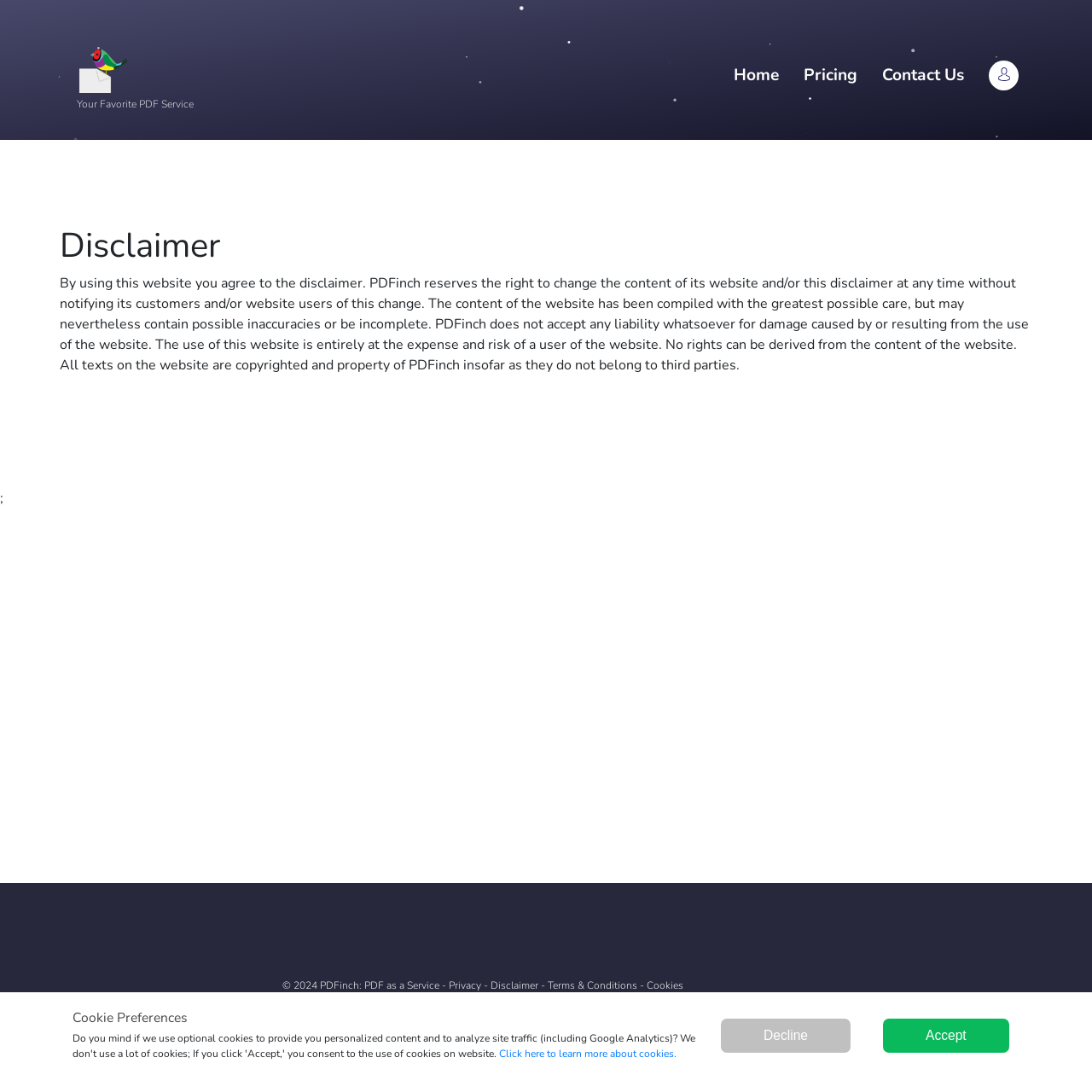Answer the question below in one word or phrase:
What is the copyright year of the website?

2024